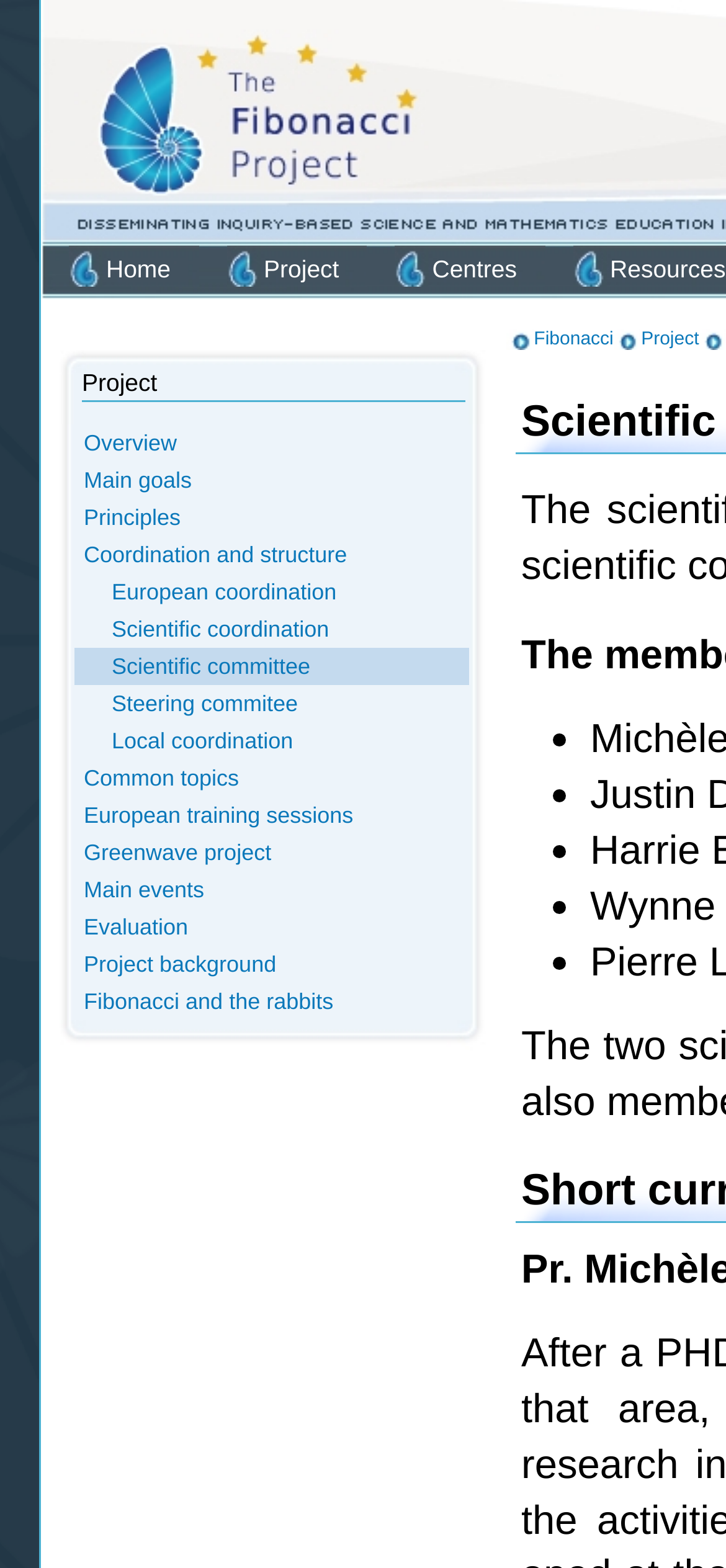Locate the bounding box coordinates of the element that should be clicked to fulfill the instruction: "check scientific committee".

[0.154, 0.417, 0.427, 0.433]